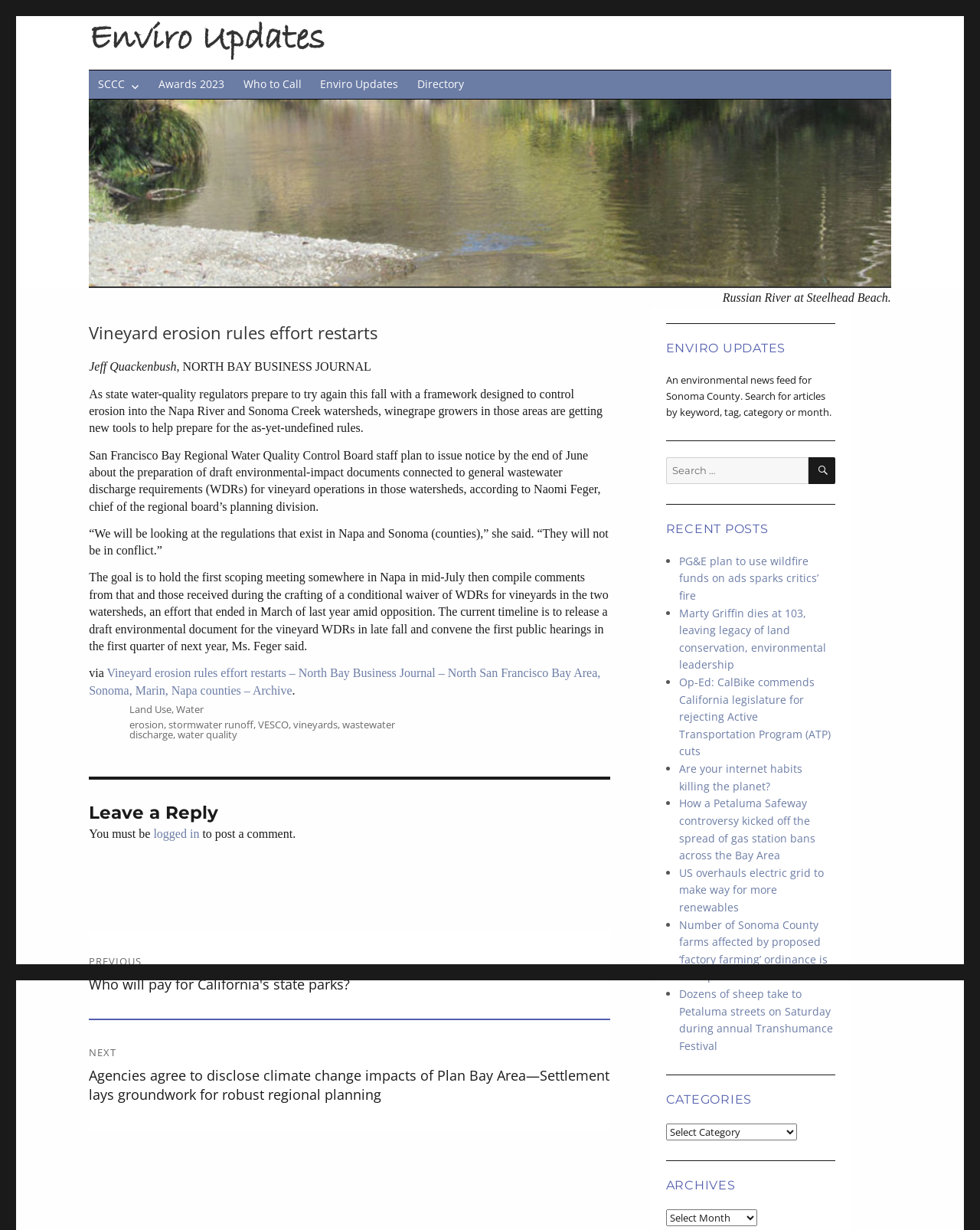Specify the bounding box coordinates of the element's area that should be clicked to execute the given instruction: "Click on the 'Enviro Updates' link". The coordinates should be four float numbers between 0 and 1, i.e., [left, top, right, bottom].

[0.091, 0.013, 0.331, 0.05]